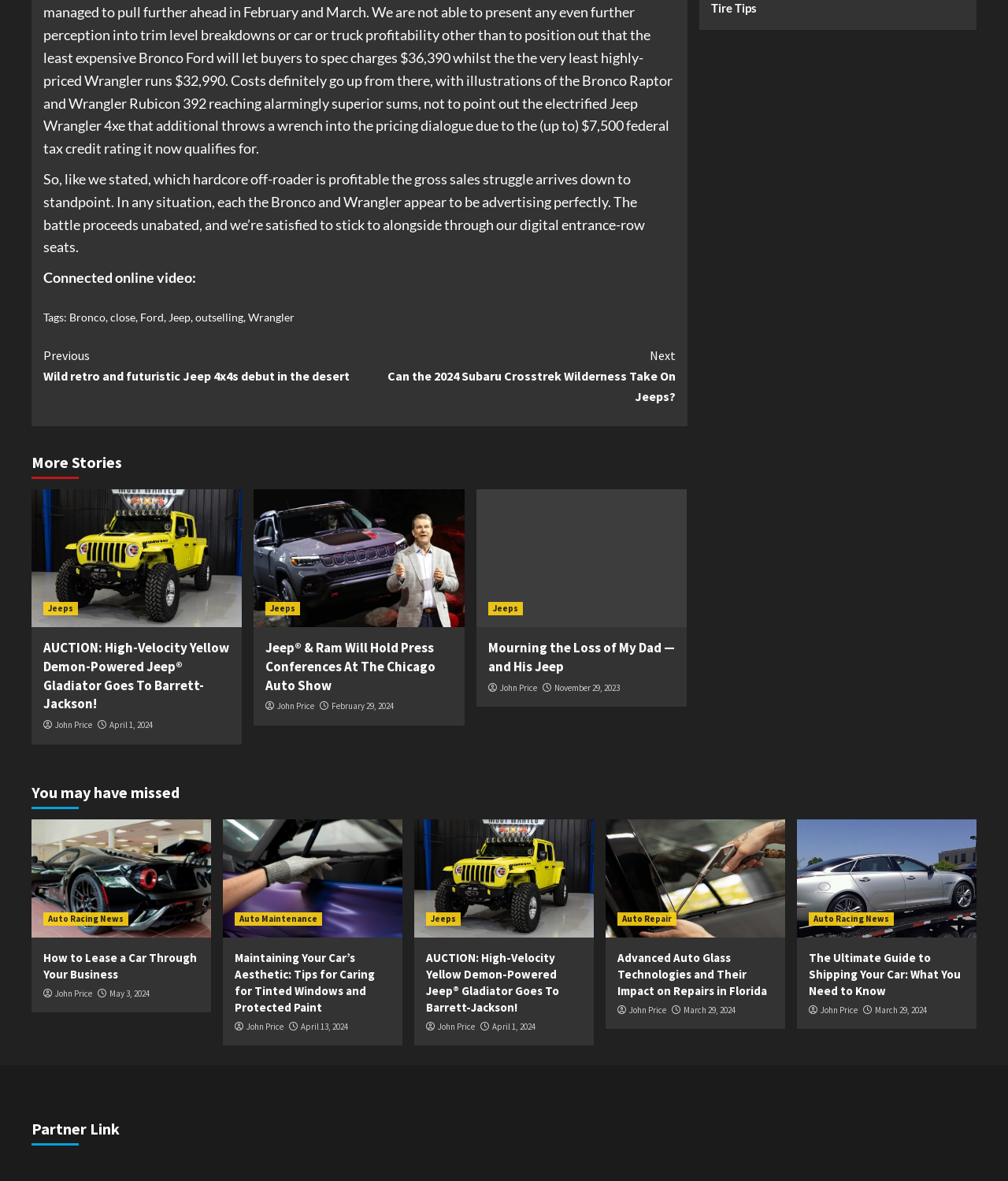Answer with a single word or phrase: 
What is the topic of the article 'AUCTION: High-Velocity Yellow Demon-Powered Jeep Gladiator Goes To Barrett-Jackson!'?

Auction of a Jeep Gladiator